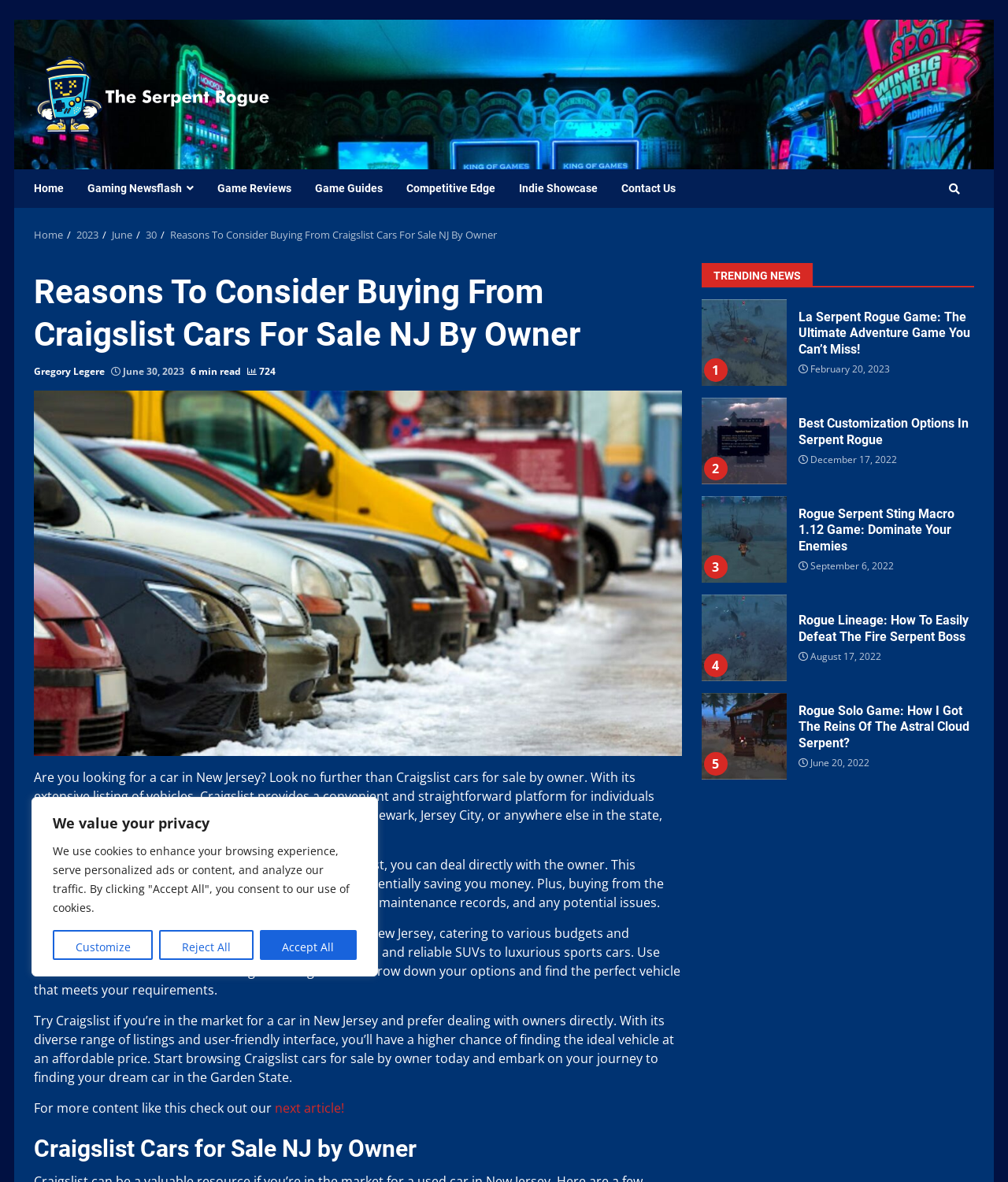Please find the bounding box coordinates for the clickable element needed to perform this instruction: "read the article 'Reasons To Consider Buying From Craigslist Cars For Sale NJ By Owner'".

[0.034, 0.222, 0.677, 0.33]